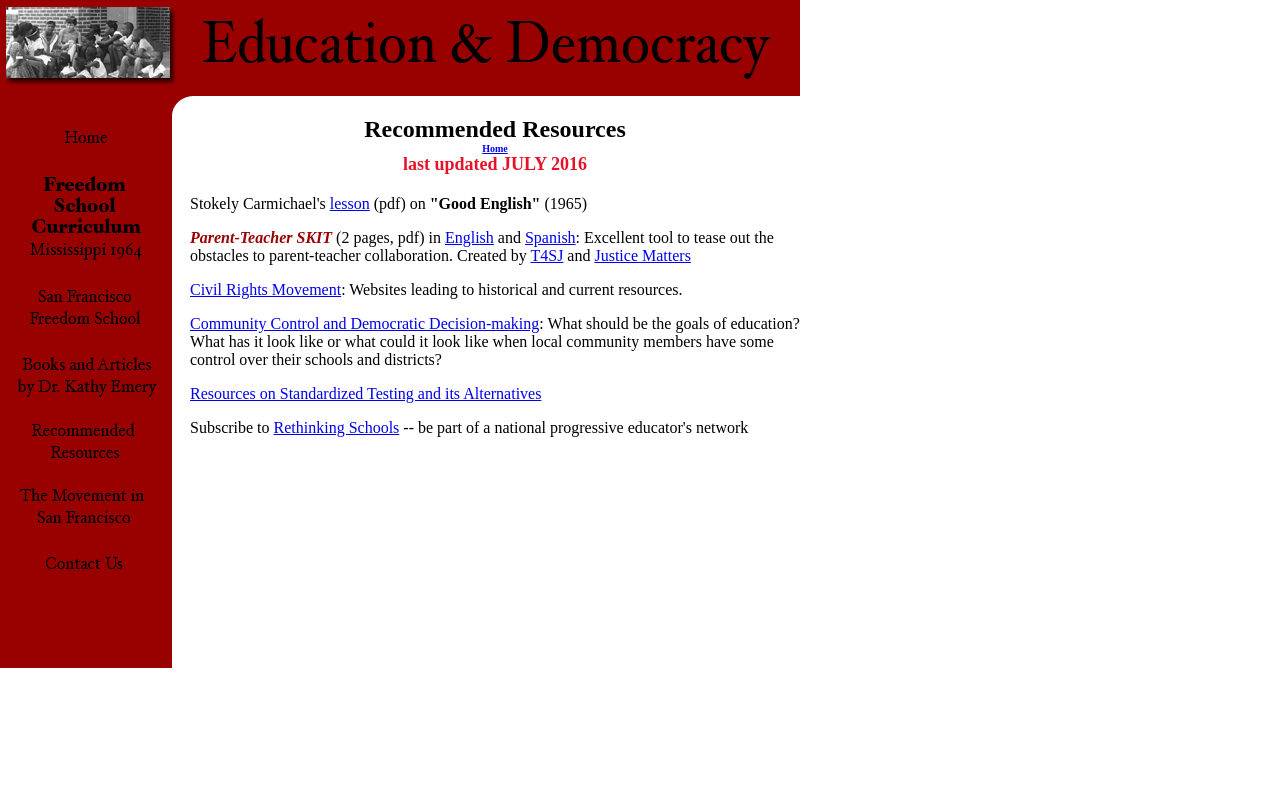What is the name of the first resource listed?
Please answer the question as detailed as possible.

The first resource listed is 'Randall' which is a link with an image, located in the first table cell of the first table row.